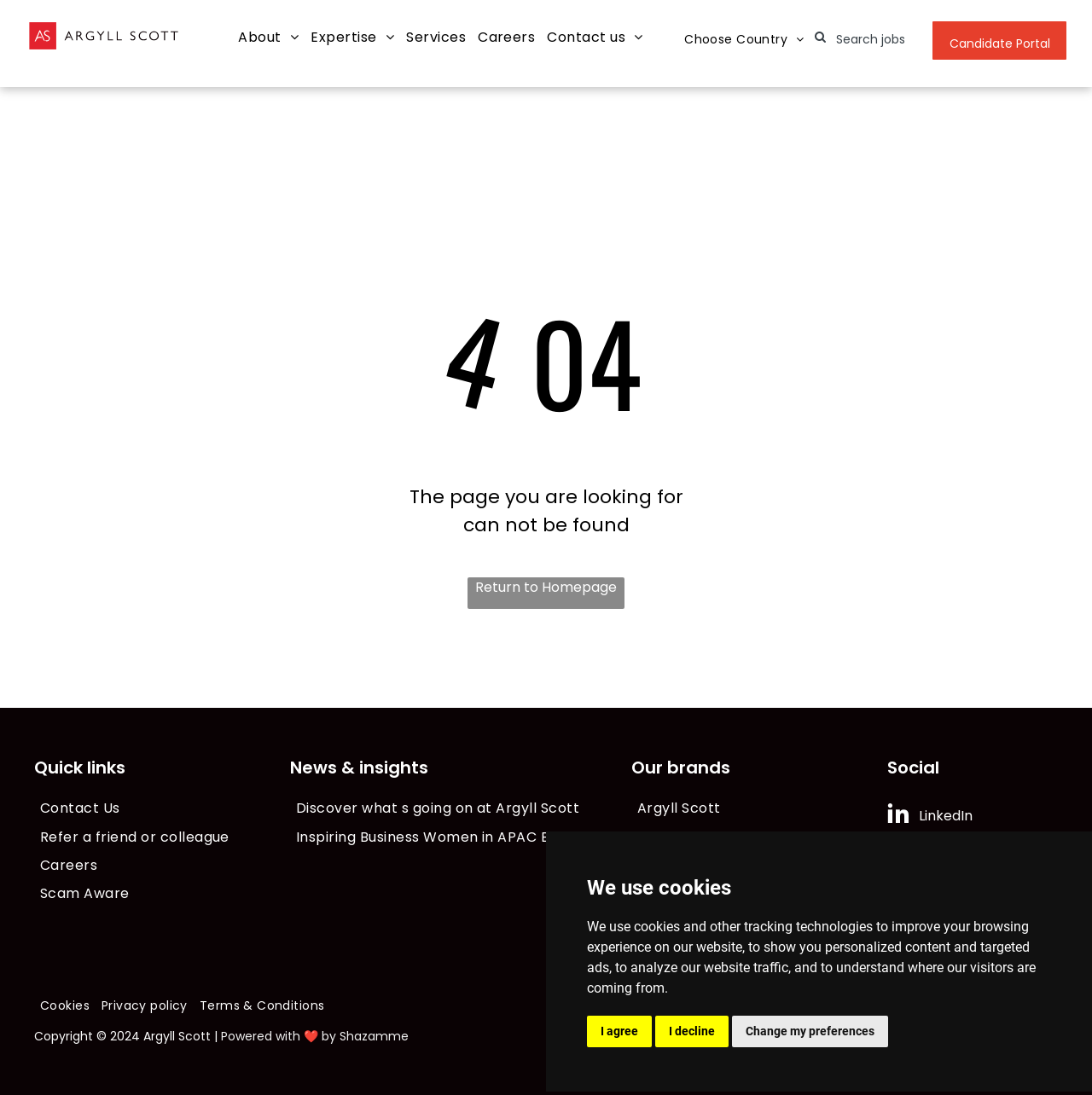Indicate the bounding box coordinates of the element that must be clicked to execute the instruction: "Contact us". The coordinates should be given as four float numbers between 0 and 1, i.e., [left, top, right, bottom].

[0.453, 0.041, 0.594, 0.074]